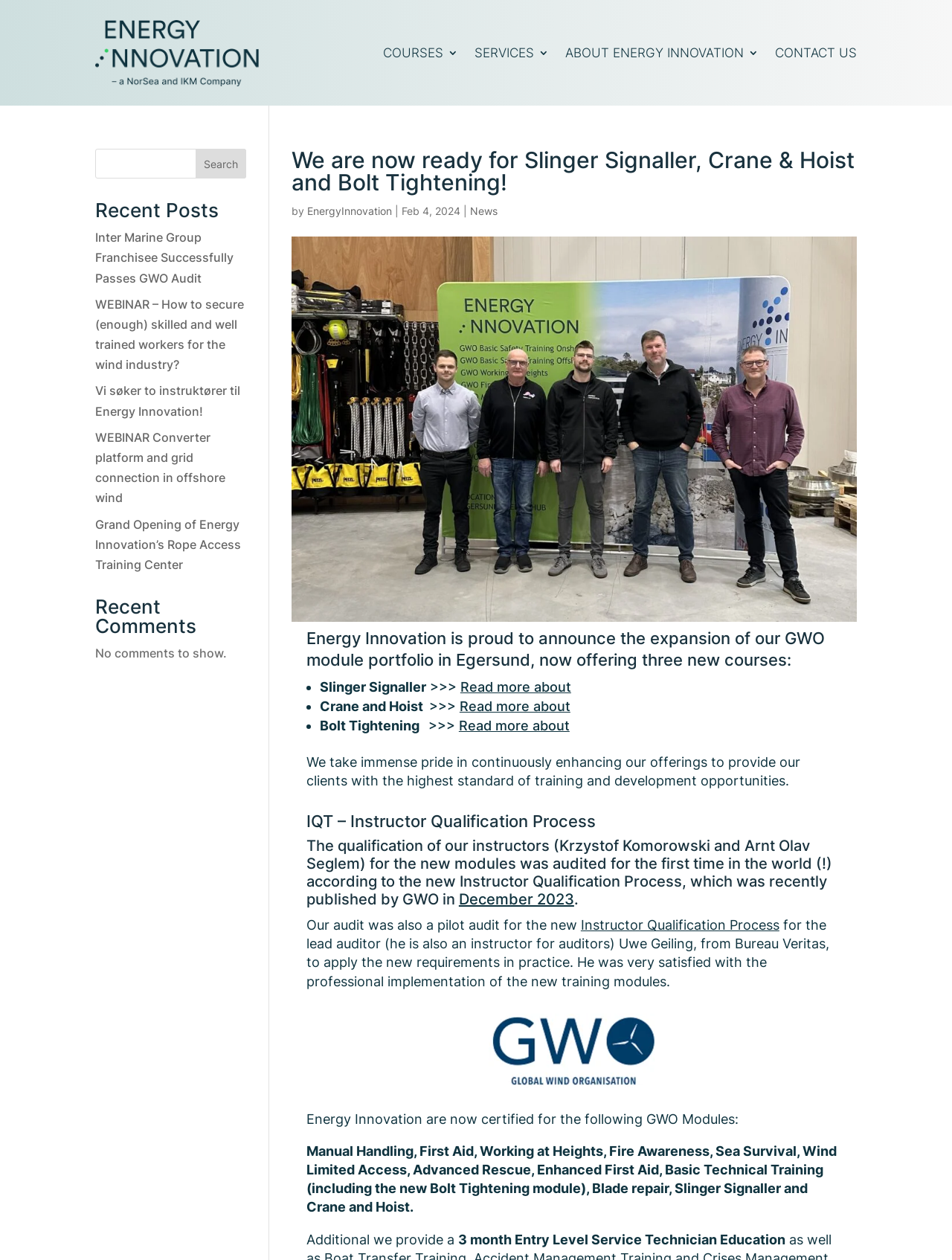Please determine the bounding box coordinates of the element's region to click for the following instruction: "Click on Table of Contents".

None